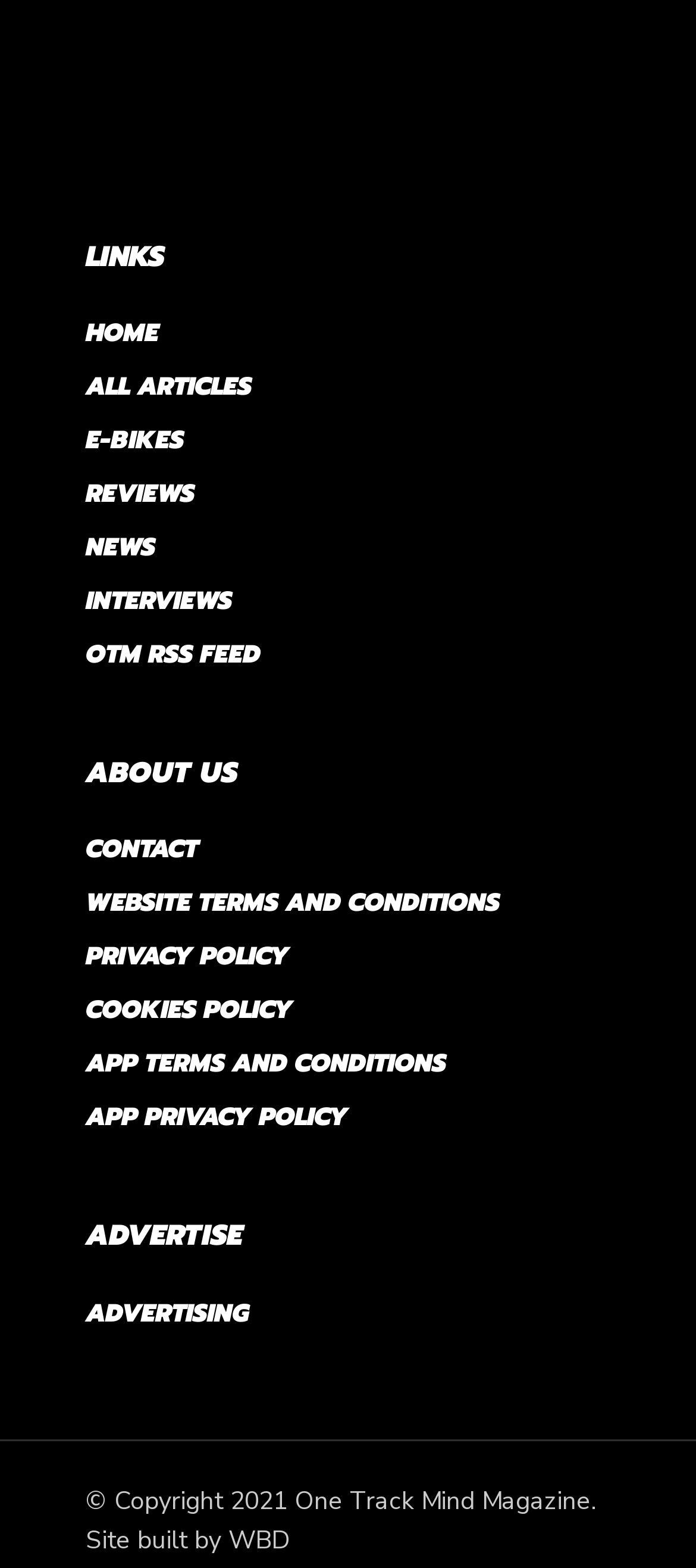What is the name of the magazine?
Refer to the screenshot and respond with a concise word or phrase.

One Track Mind Magazine